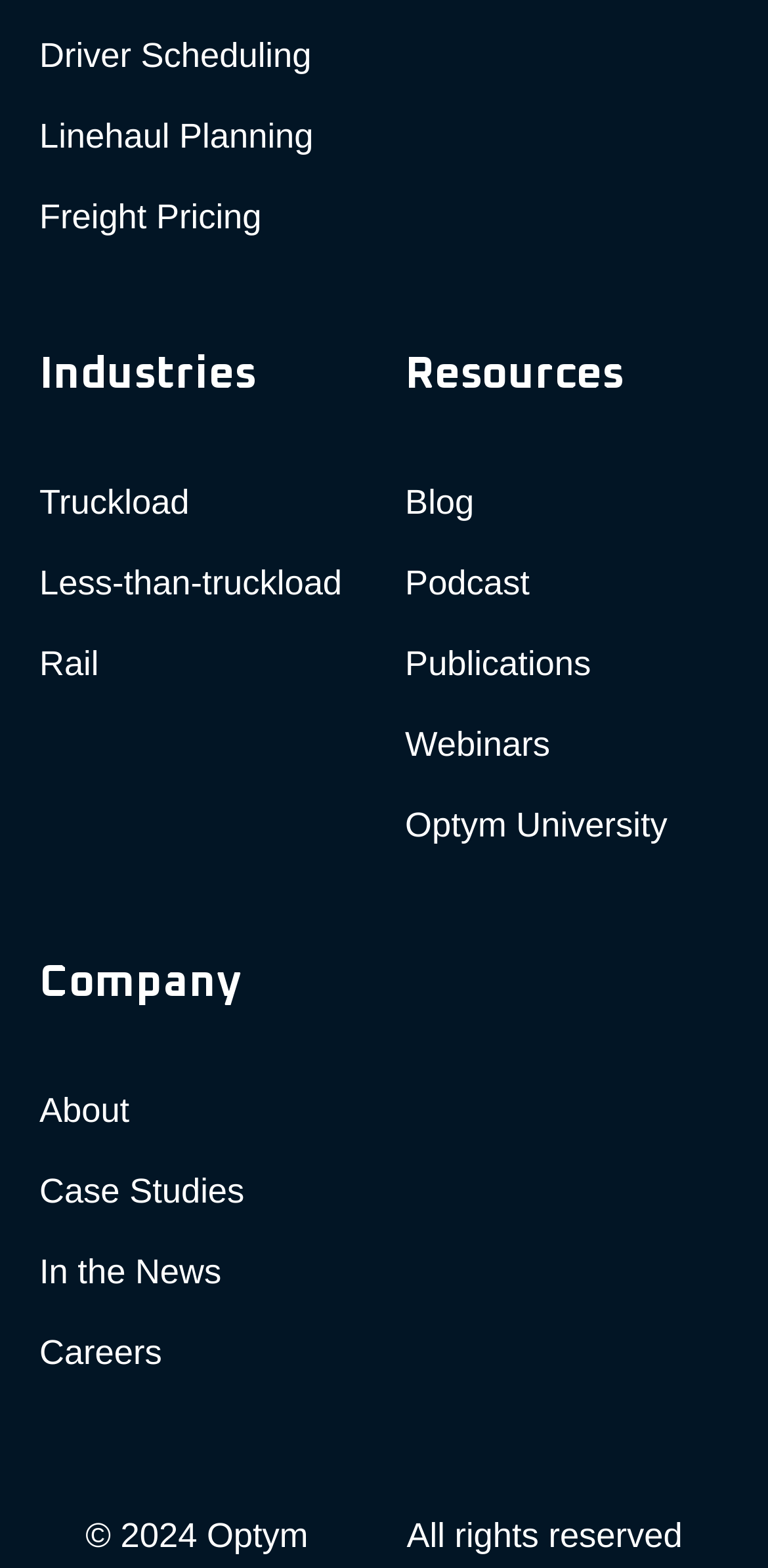Locate the bounding box coordinates of the clickable element to fulfill the following instruction: "Learn about the company". Provide the coordinates as four float numbers between 0 and 1 in the format [left, top, right, bottom].

[0.051, 0.697, 0.318, 0.719]